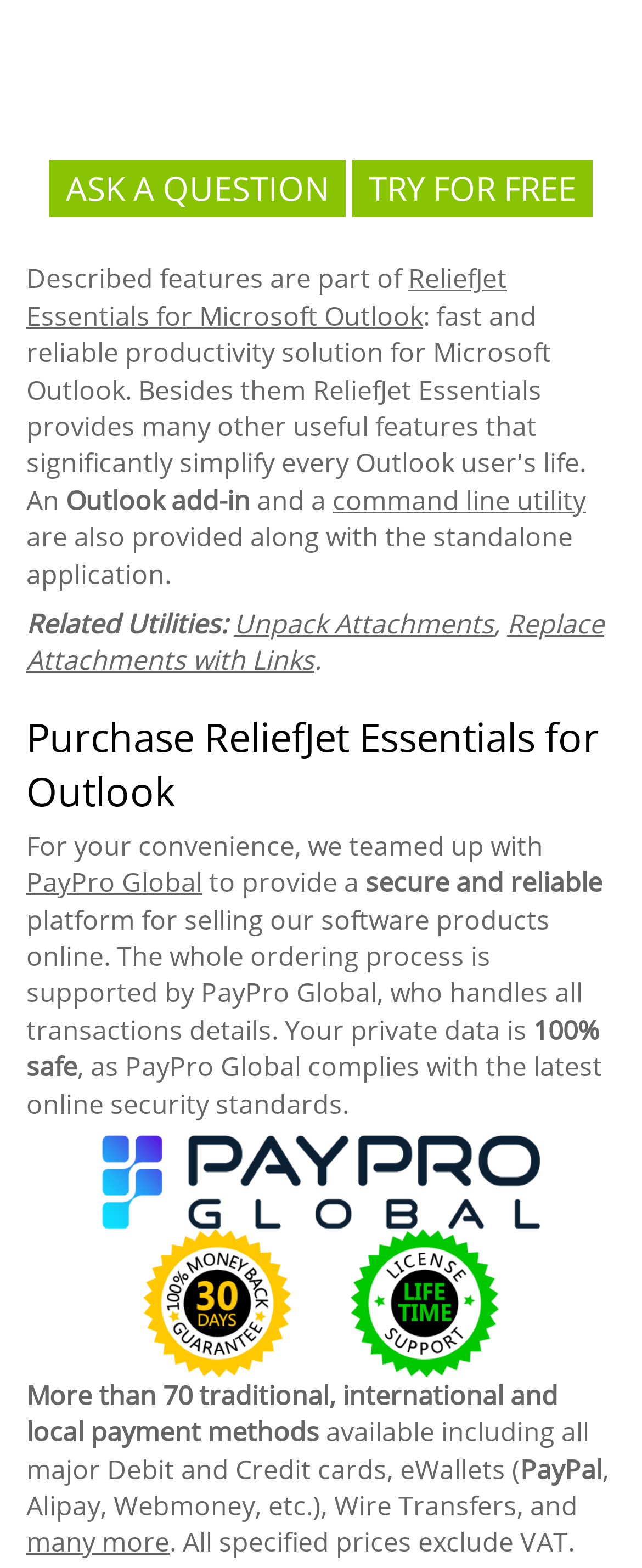Please identify the bounding box coordinates of the element's region that needs to be clicked to fulfill the following instruction: "Explore 'command line utility'". The bounding box coordinates should consist of four float numbers between 0 and 1, i.e., [left, top, right, bottom].

[0.518, 0.307, 0.913, 0.33]